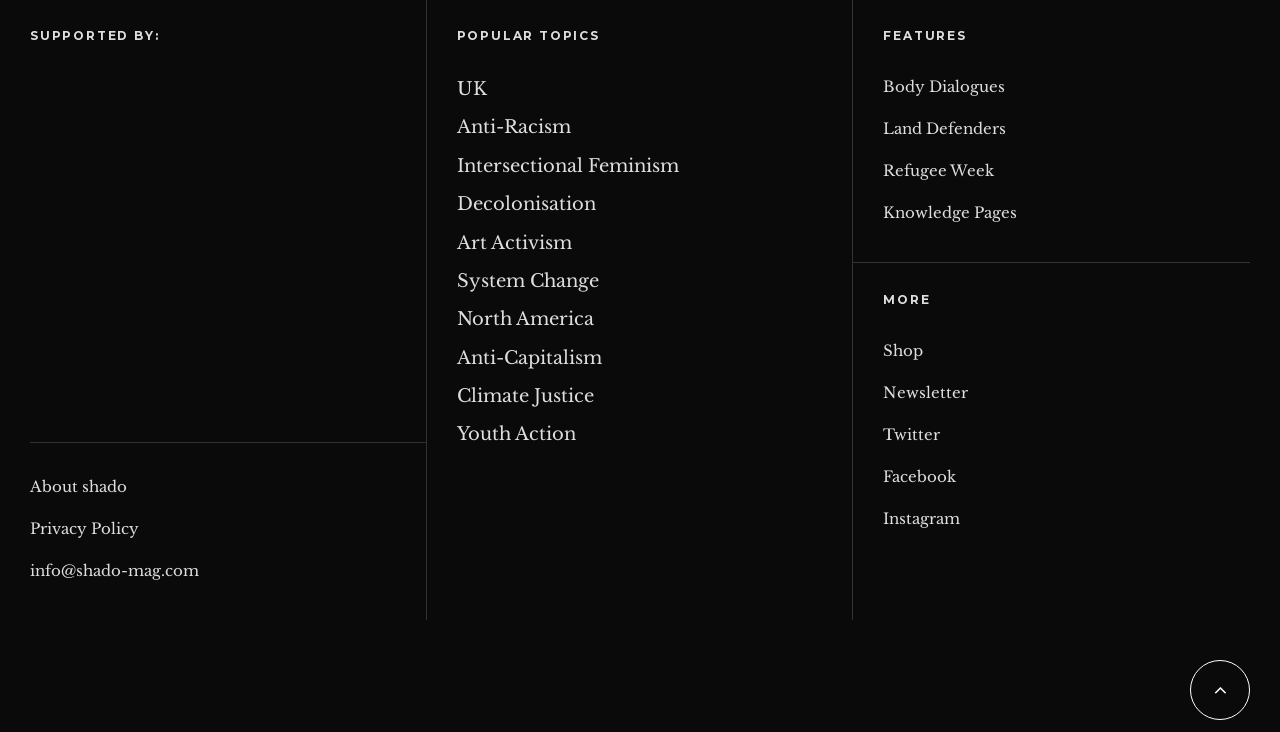Provide a short answer to the following question with just one word or phrase: What type of content is the 'Land Defenders' link related to?

FEATURES